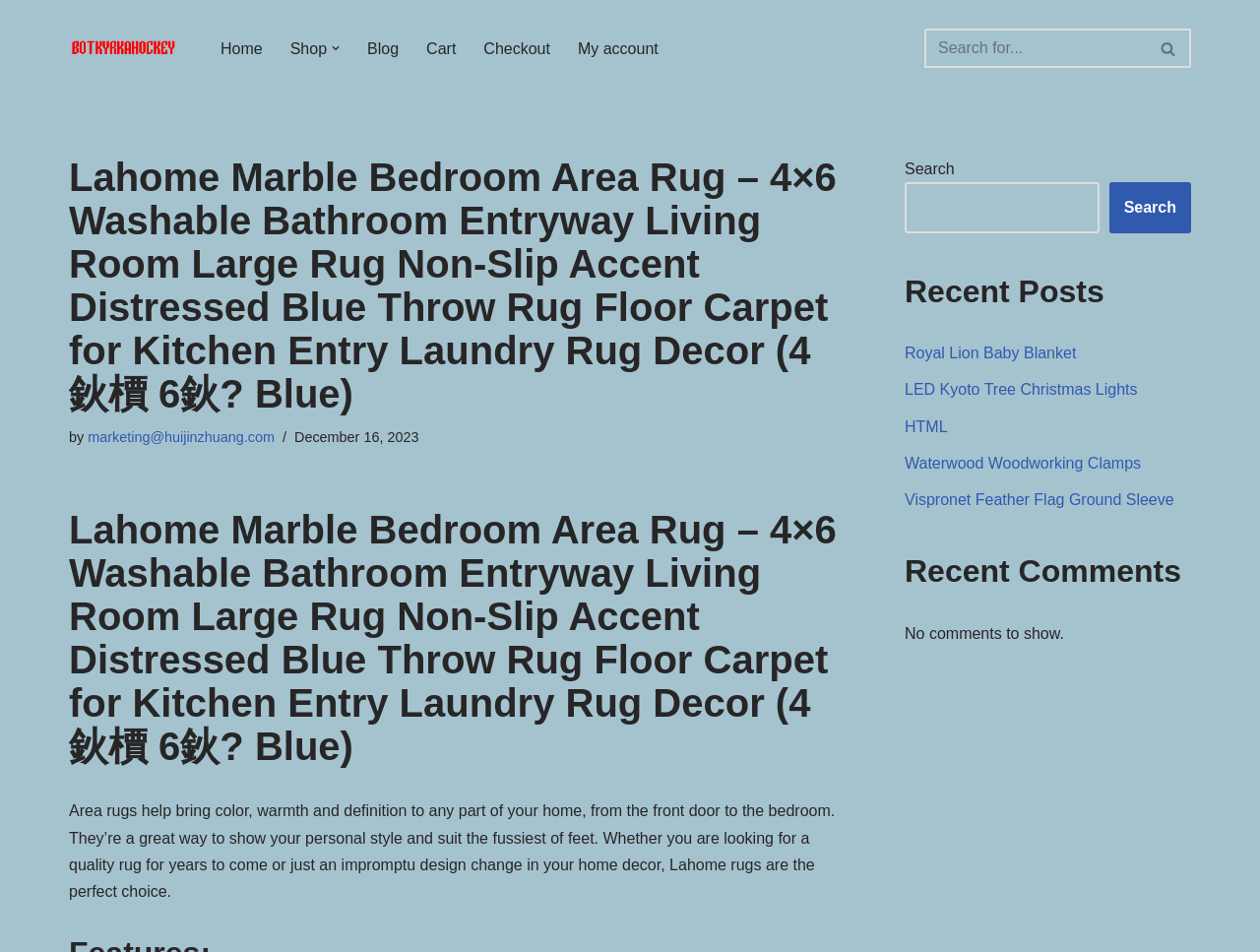What is the date of the latest post?
Using the image as a reference, answer the question with a short word or phrase.

December 16, 2023